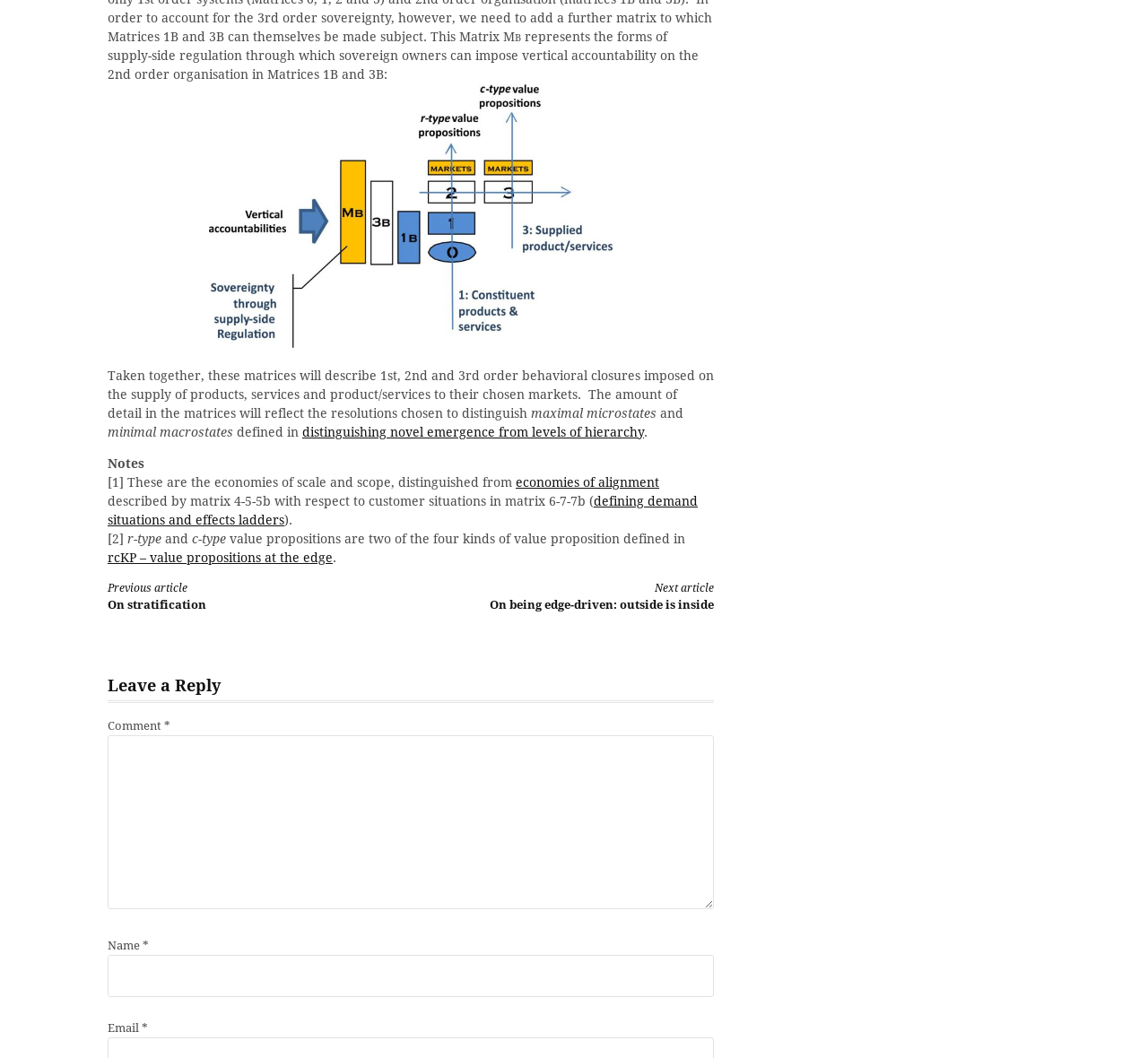Provide the bounding box coordinates of the HTML element described as: "WRITE FOR US". The bounding box coordinates should be four float numbers between 0 and 1, i.e., [left, top, right, bottom].

None